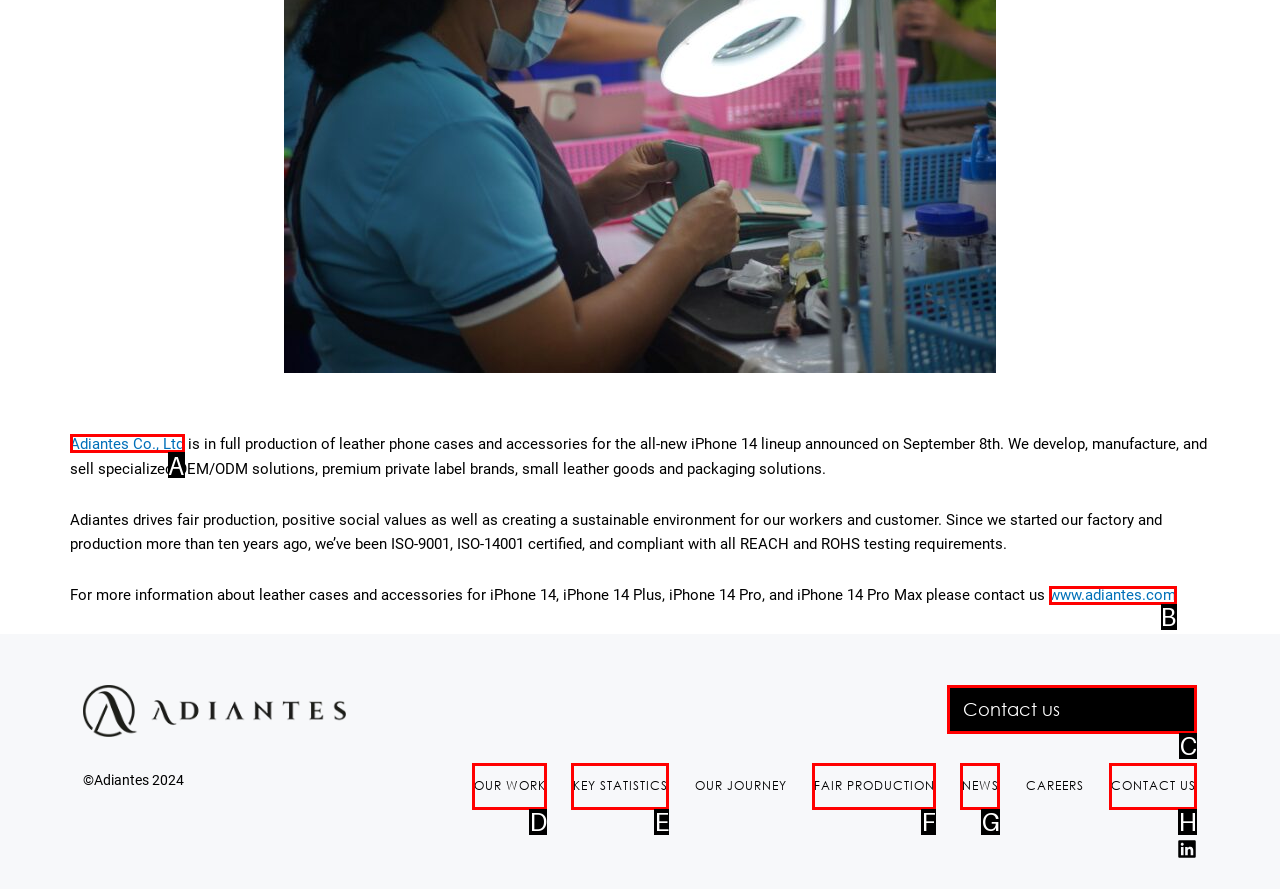Match the description to the correct option: Home
Provide the letter of the matching option directly.

None